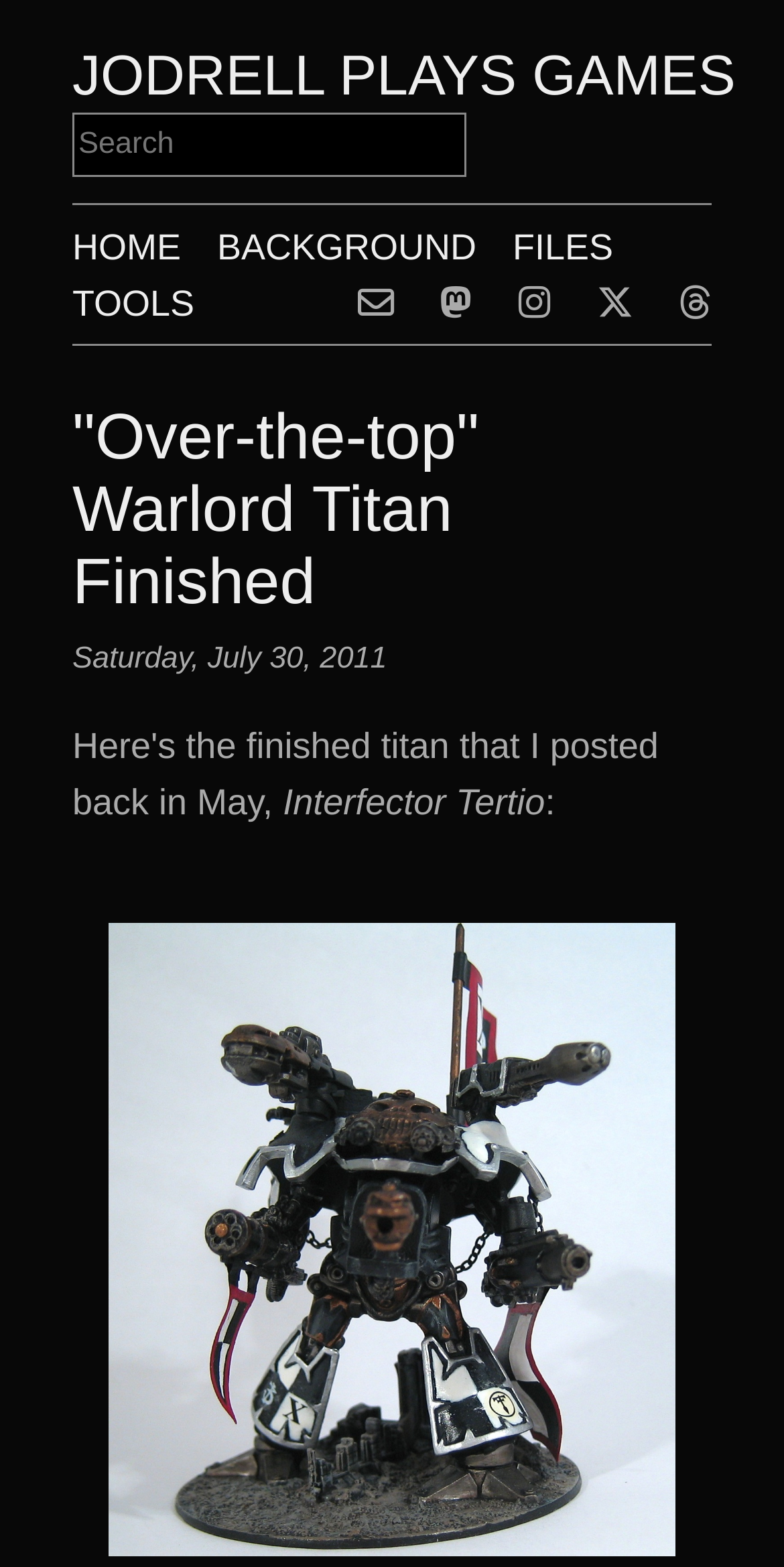What is the name of the website?
Analyze the image and provide a thorough answer to the question.

I determined the name of the website by looking at the heading element with the text 'JODRELL PLAYS GAMES' at the top of the page, which is likely to be the website's title.